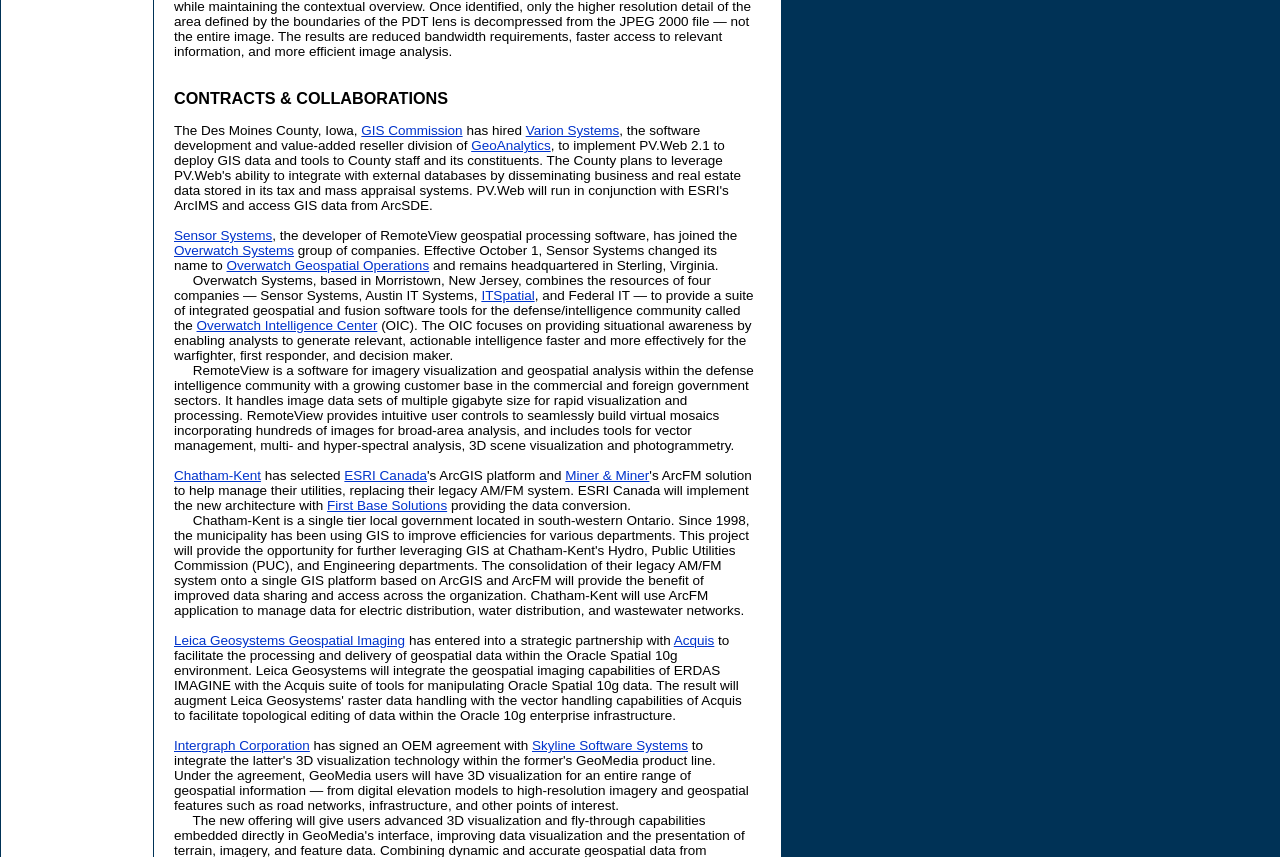Can you find the bounding box coordinates for the element to click on to achieve the instruction: "Click on GIS Commission"?

[0.282, 0.144, 0.361, 0.161]